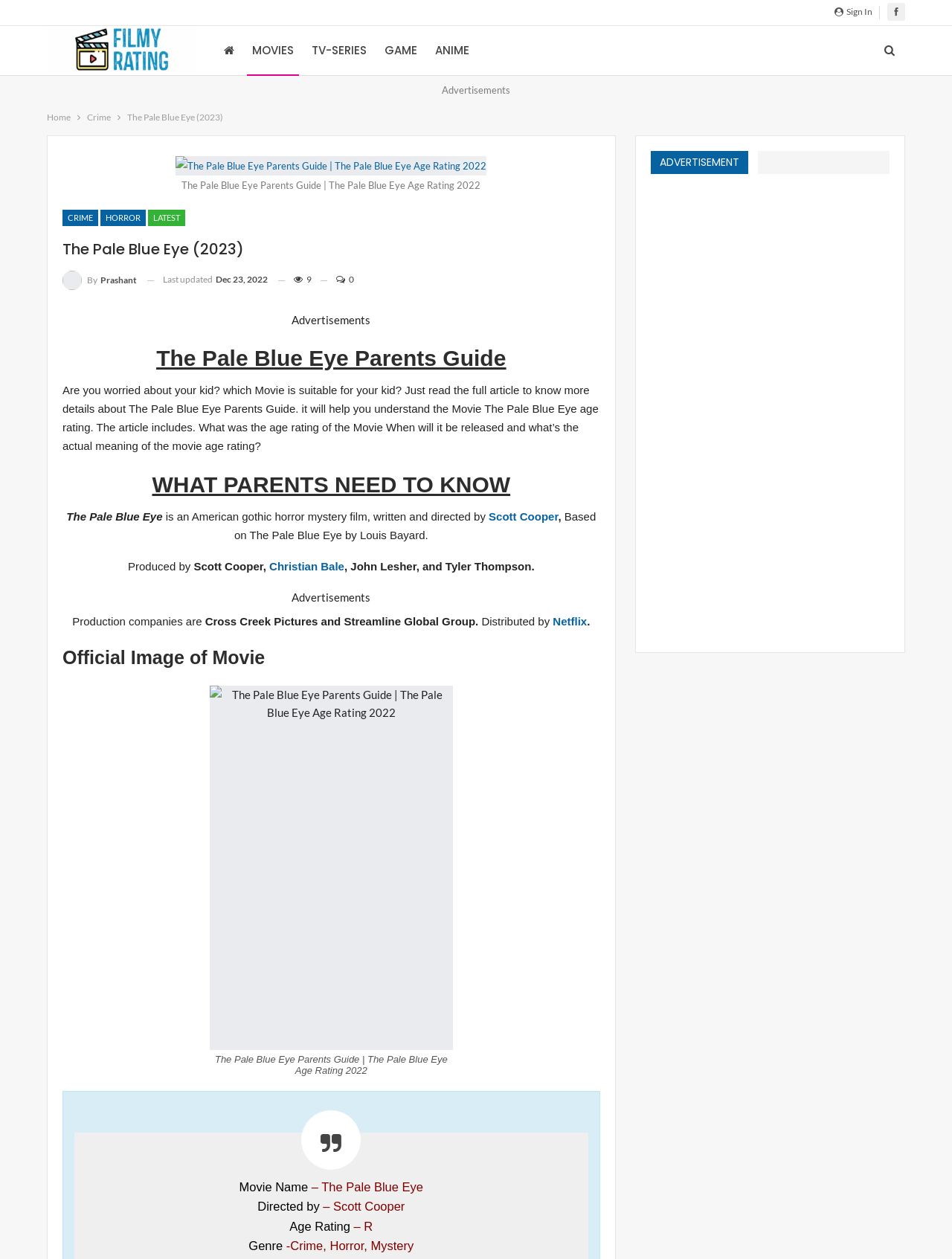Who is the author of the article about The Pale Blue Eye?
Refer to the screenshot and answer in one word or phrase.

Prashant